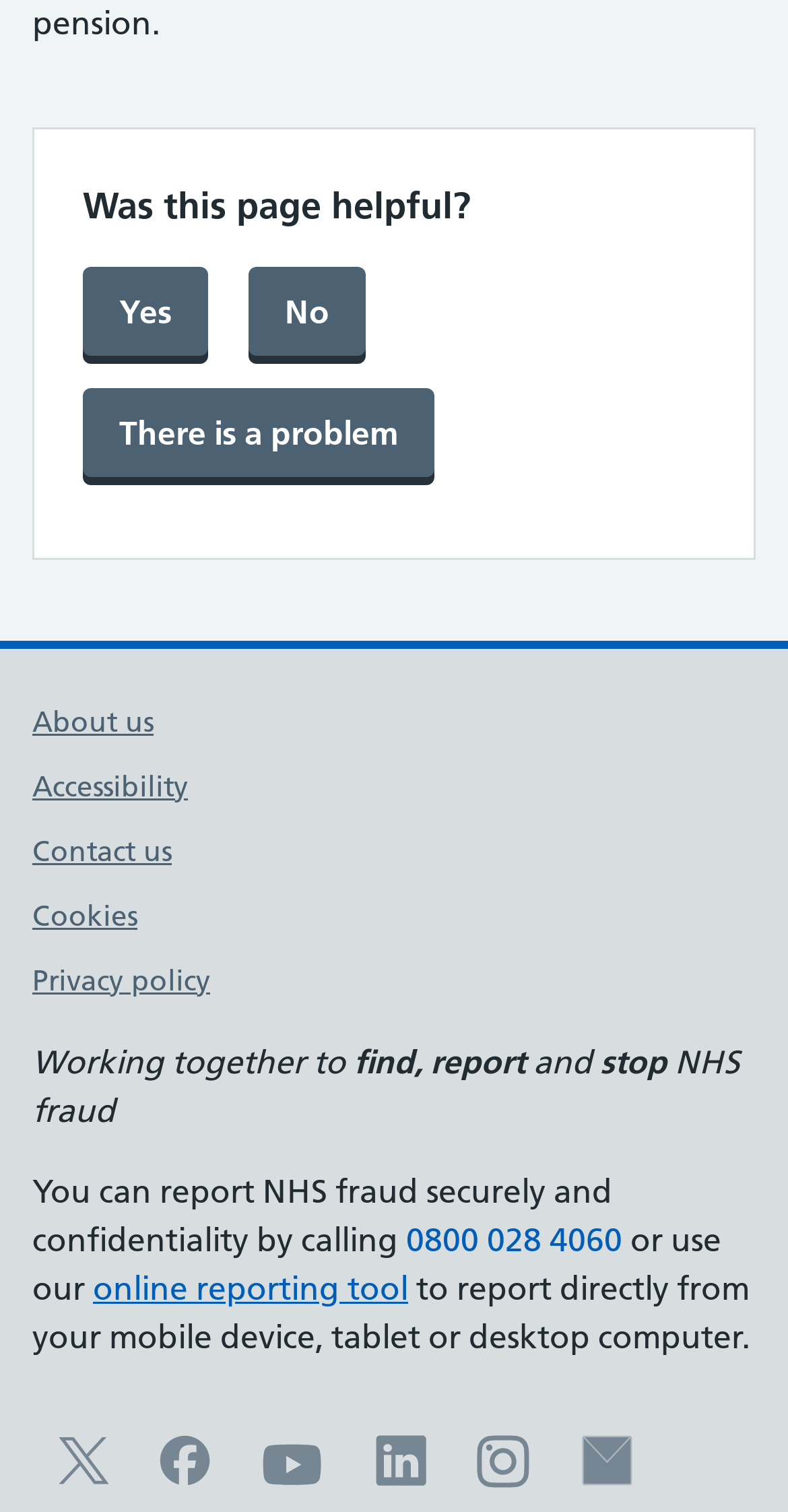Given the content of the image, can you provide a detailed answer to the question?
How many buttons are available to provide feedback?

I counted the number of buttons by looking at the 'Yes', 'No', and 'There is a problem' buttons.